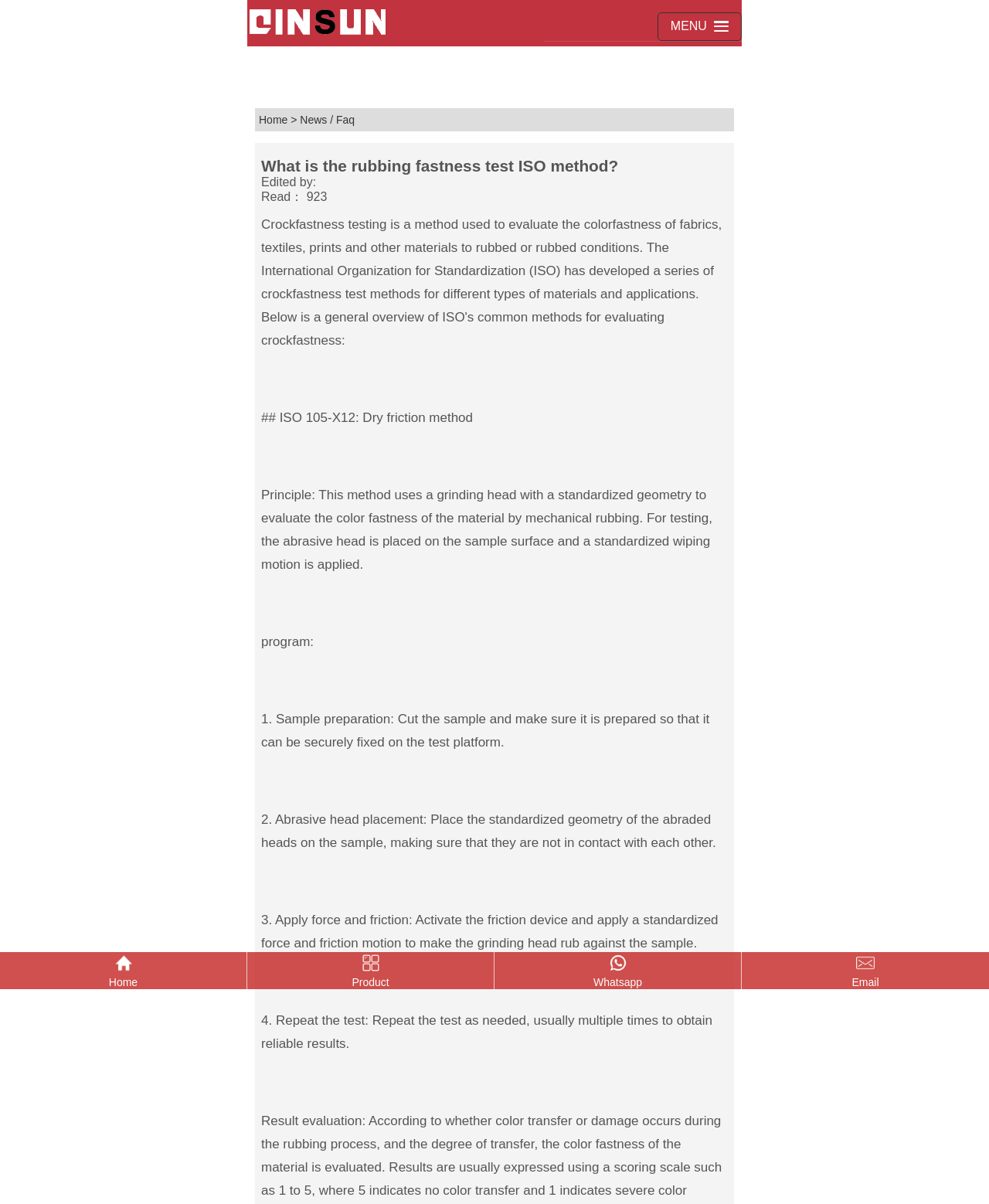Can you extract the primary headline text from the webpage?

What is the rubbing fastness test ISO method?